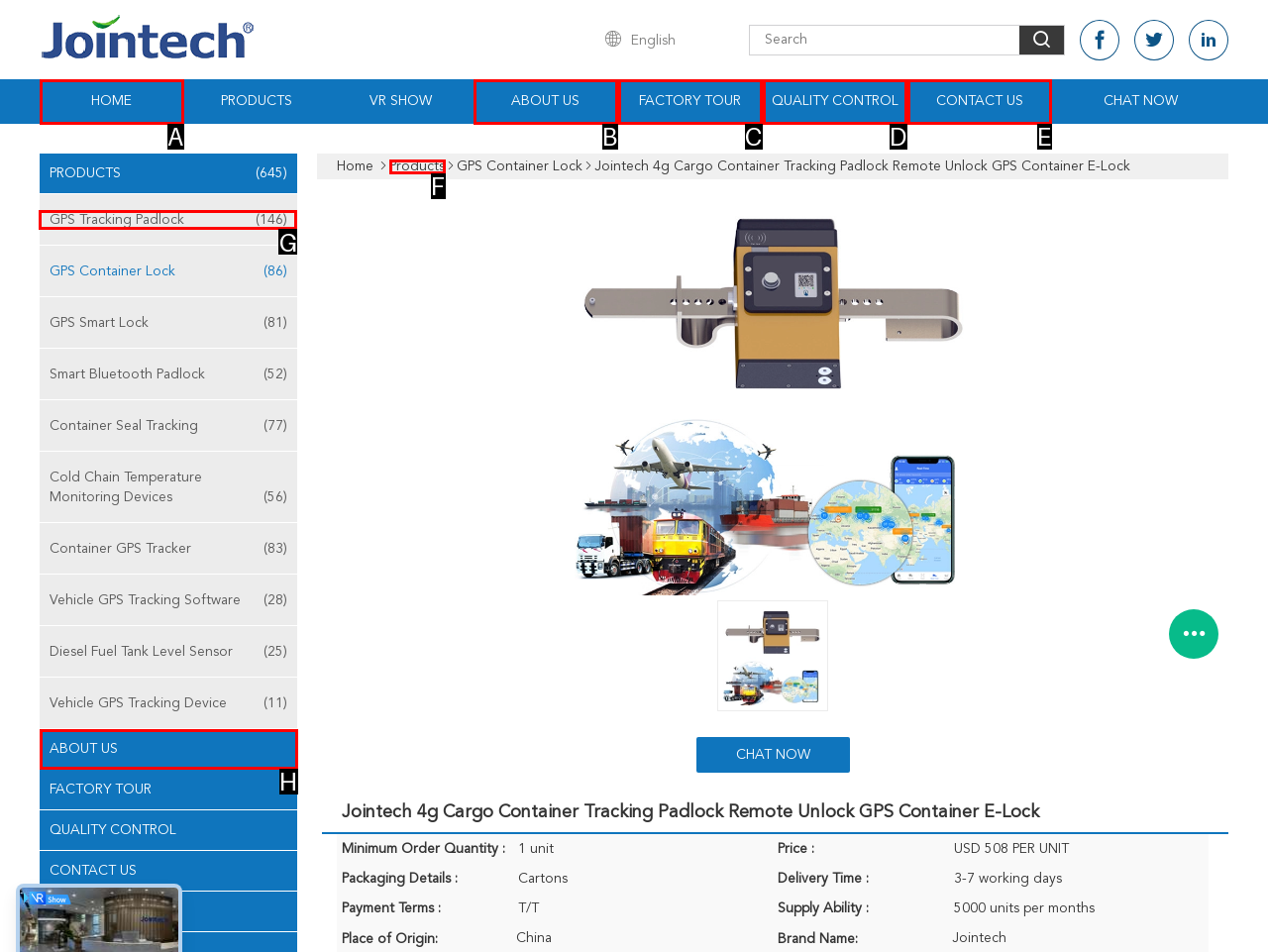To complete the task: View GPS Tracking Padlock products, select the appropriate UI element to click. Respond with the letter of the correct option from the given choices.

G